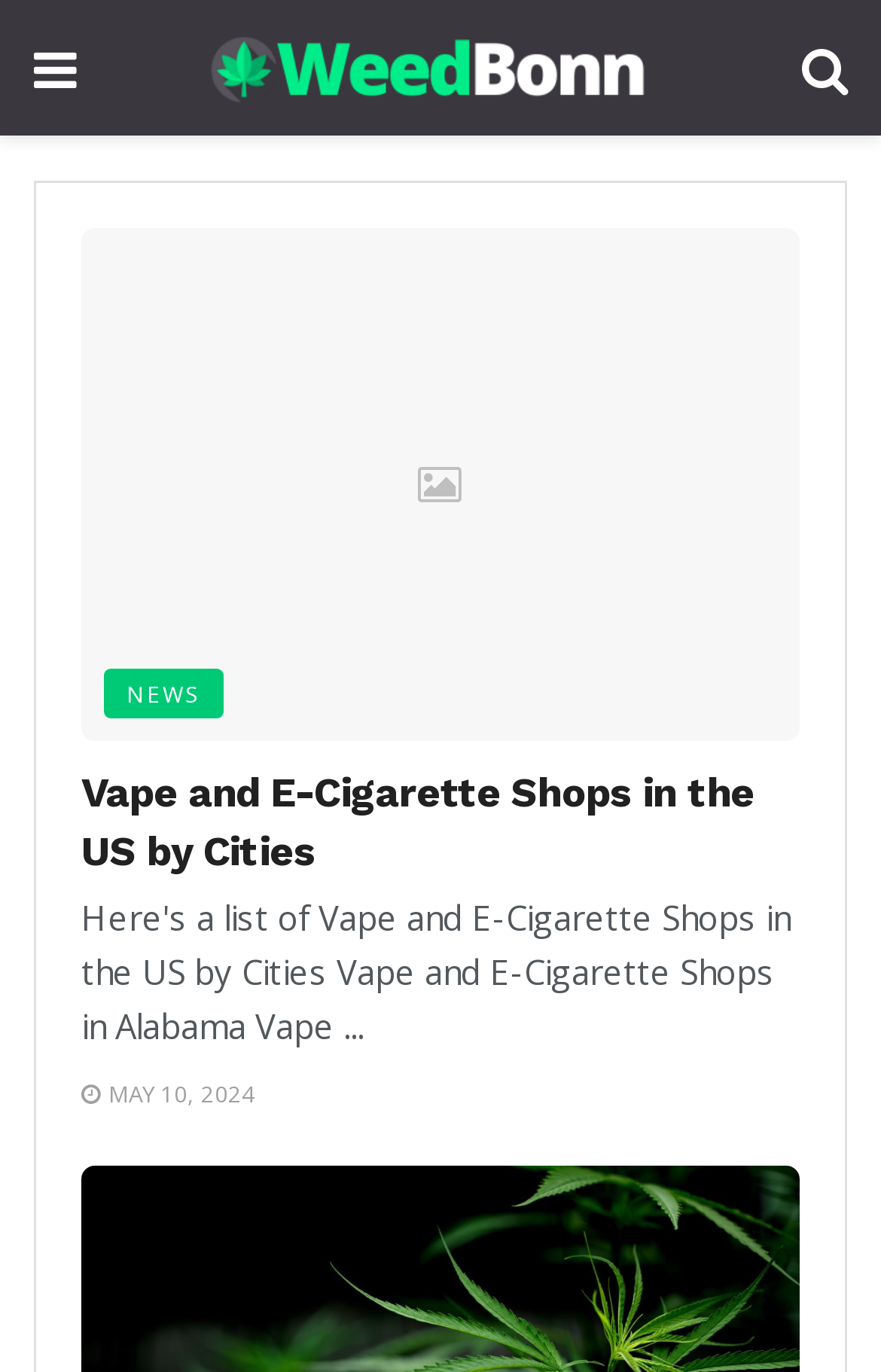Identify the bounding box coordinates for the UI element described as follows: "parent_node: NEWS". Ensure the coordinates are four float numbers between 0 and 1, formatted as [left, top, right, bottom].

[0.092, 0.166, 0.908, 0.541]